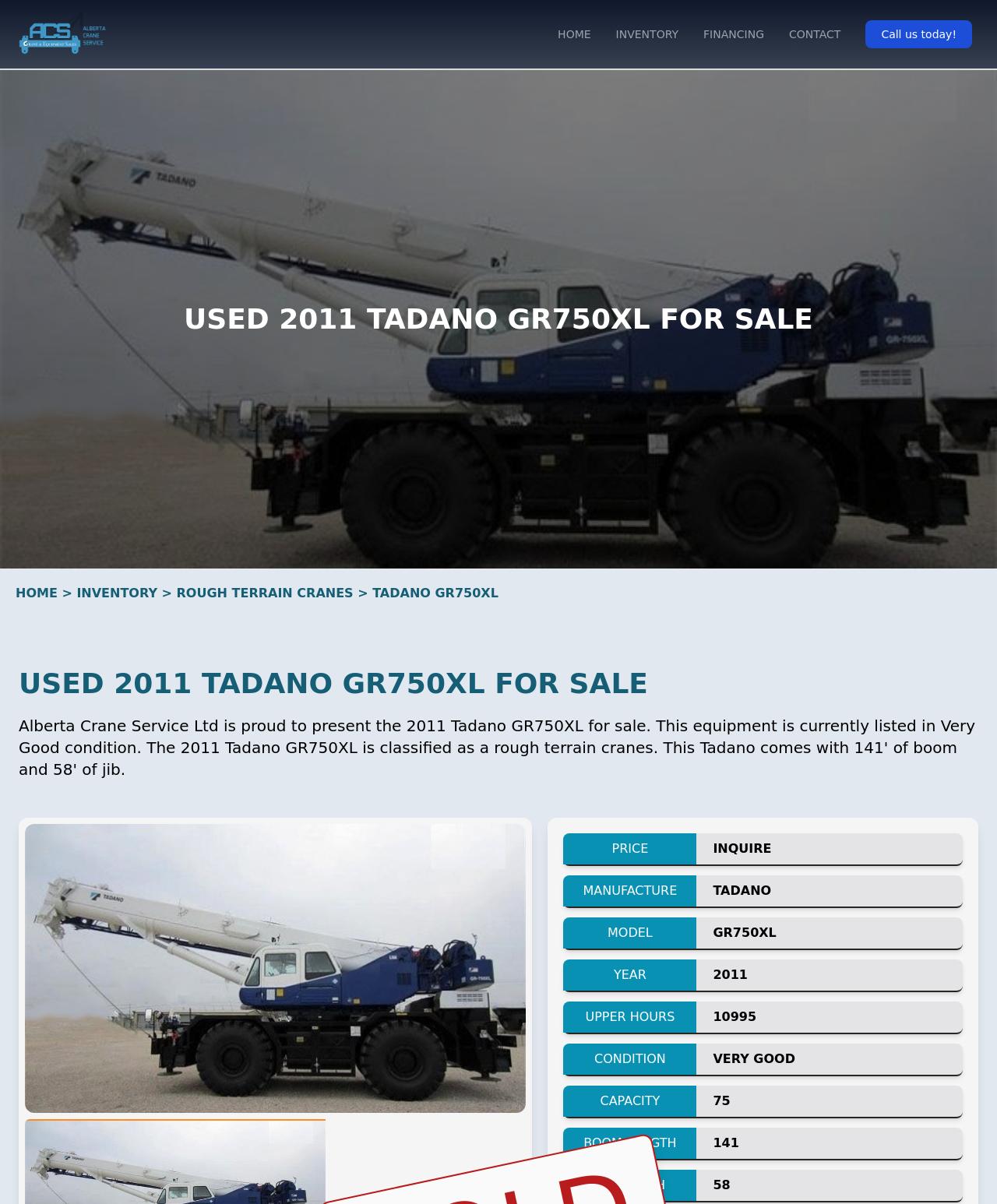Using the provided description Financing, find the bounding box coordinates for the UI element. Provide the coordinates in (top-left x, top-left y, bottom-right x, bottom-right y) format, ensuring all values are between 0 and 1.

[0.706, 0.022, 0.766, 0.035]